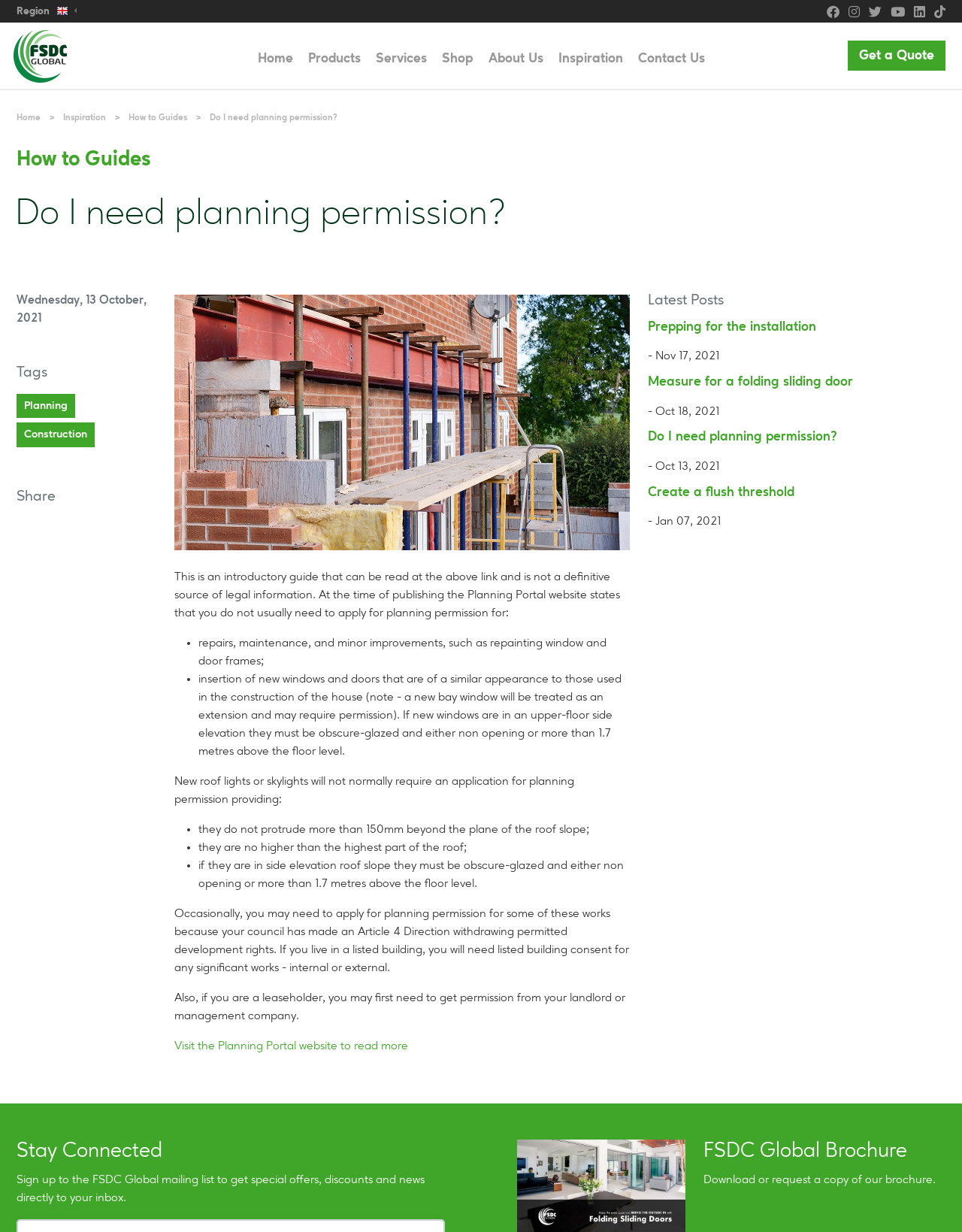What can be downloaded or requested from the webpage?
Give a detailed response to the question by analyzing the screenshot.

The webpage provides an option to download or request a copy of the FSDC Global Brochure, as indicated by the heading 'FSDC Global Brochure' and the accompanying text.